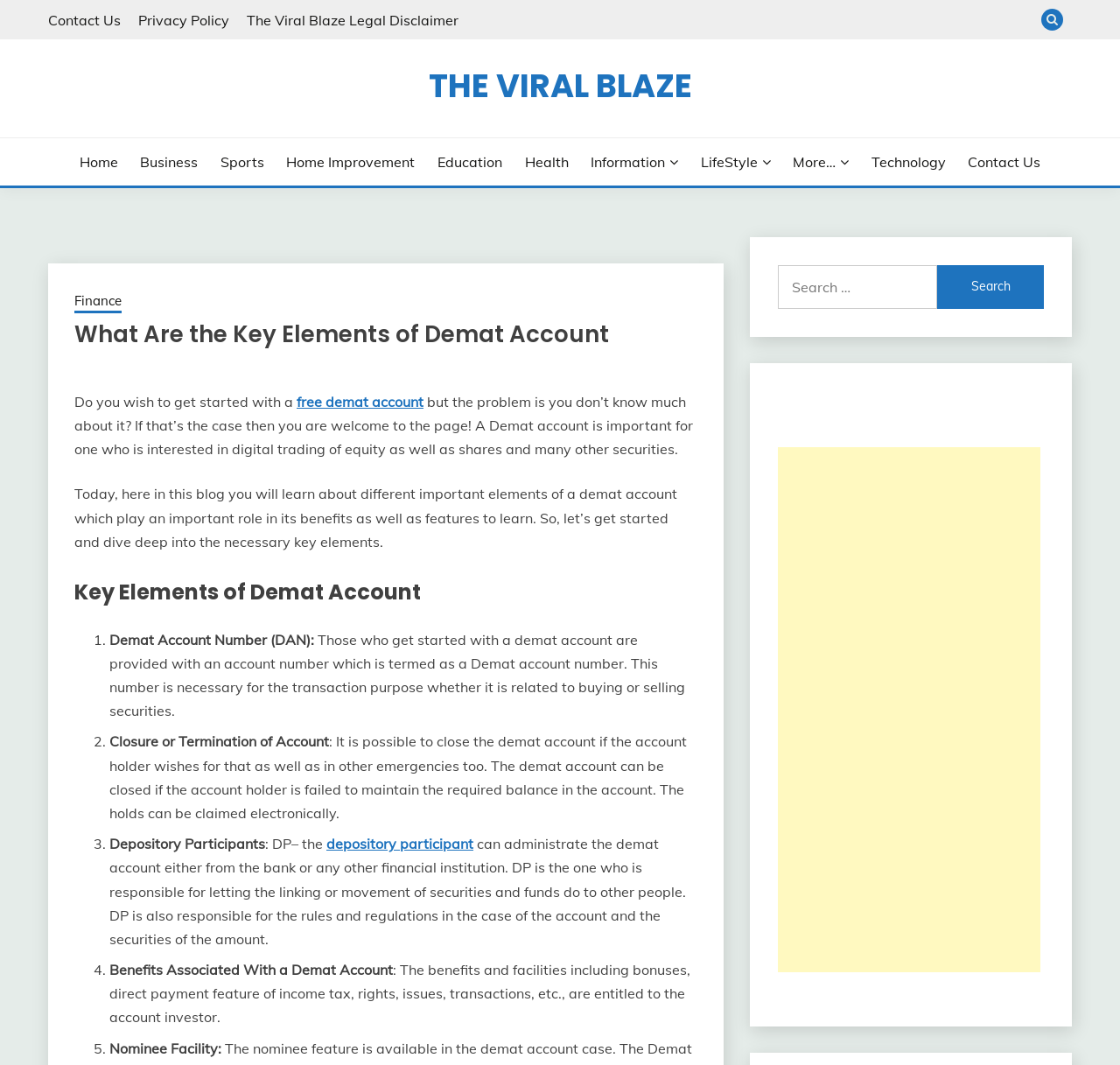What is the benefit of having a Demat account?
Answer with a single word or phrase by referring to the visual content.

Entitled to bonuses and direct payment